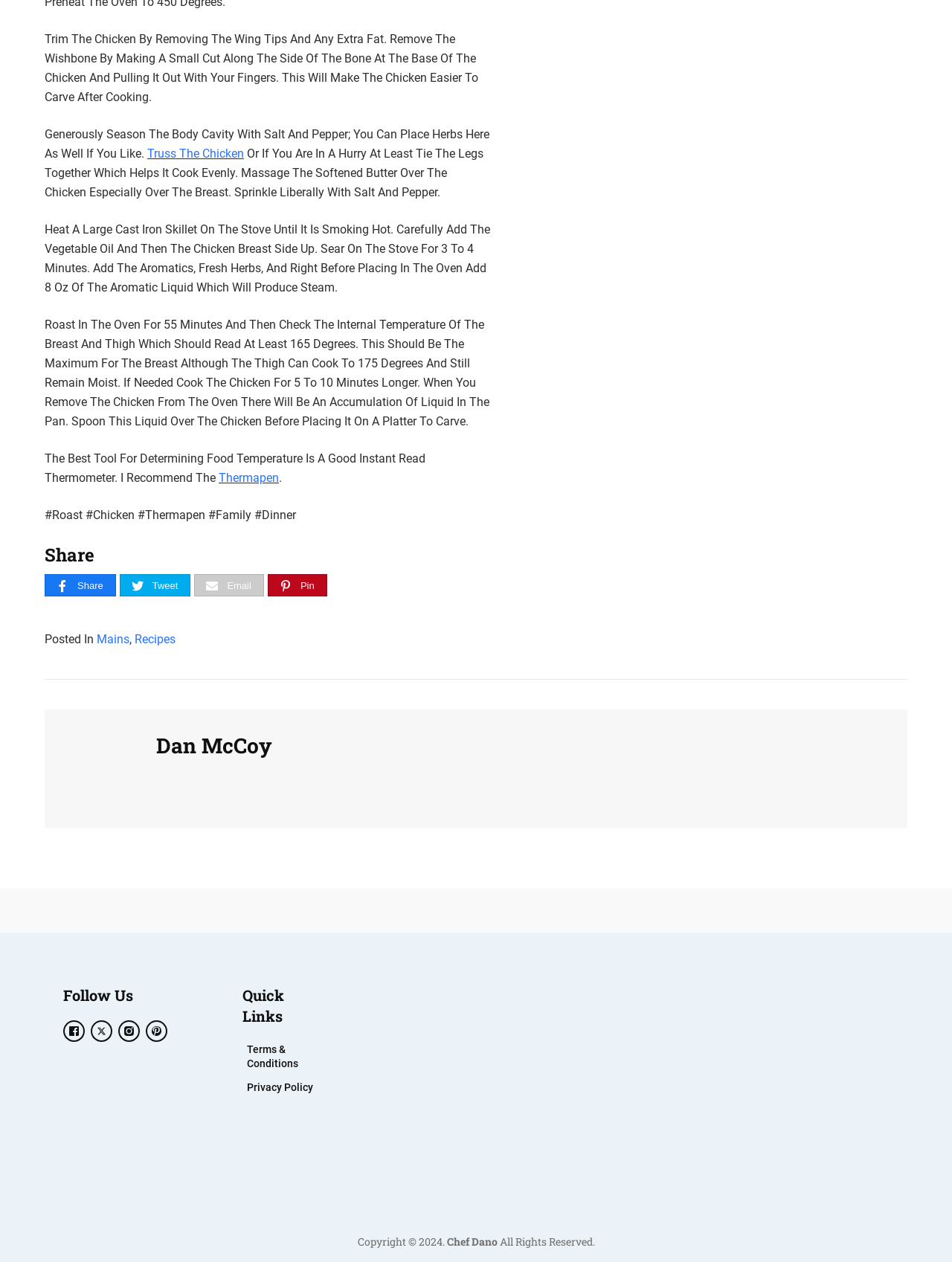Highlight the bounding box coordinates of the element you need to click to perform the following instruction: "Click the link to view more recipes."

[0.141, 0.501, 0.184, 0.512]